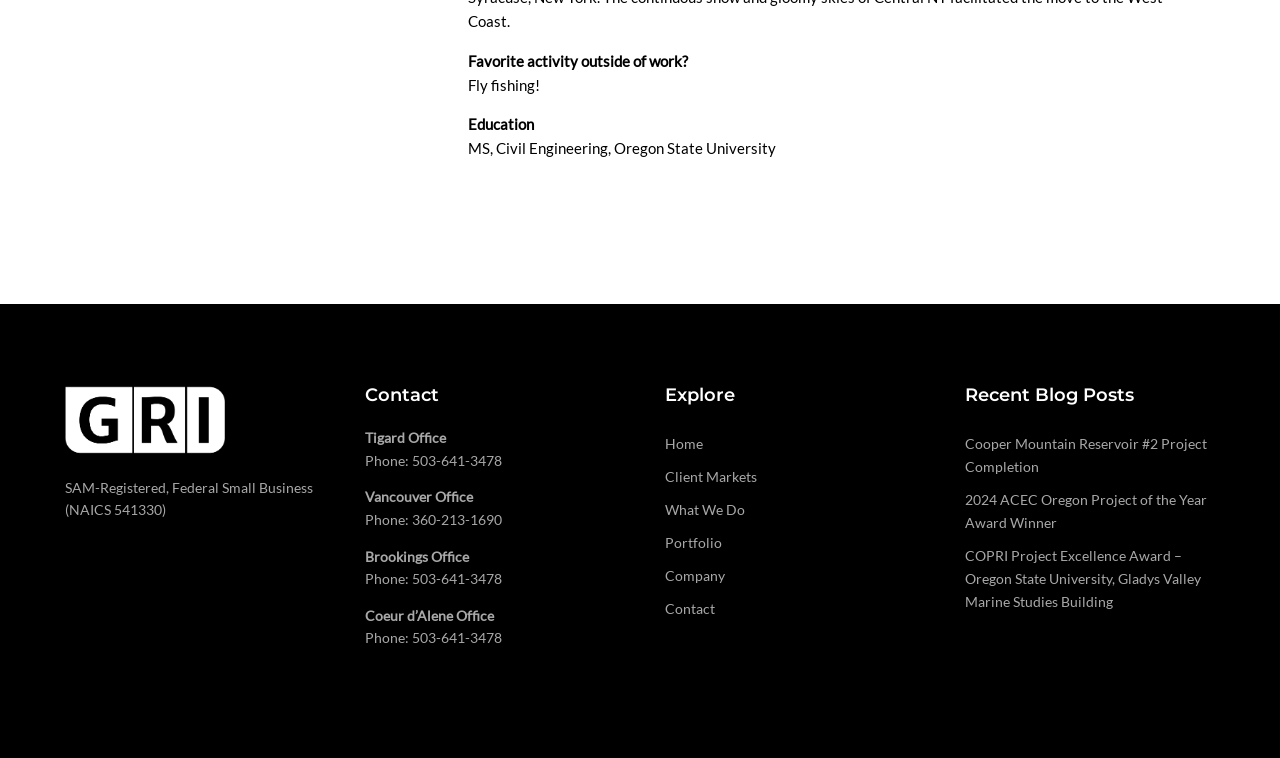Provide the bounding box coordinates of the HTML element this sentence describes: "Client Markets". The bounding box coordinates consist of four float numbers between 0 and 1, i.e., [left, top, right, bottom].

[0.52, 0.617, 0.591, 0.64]